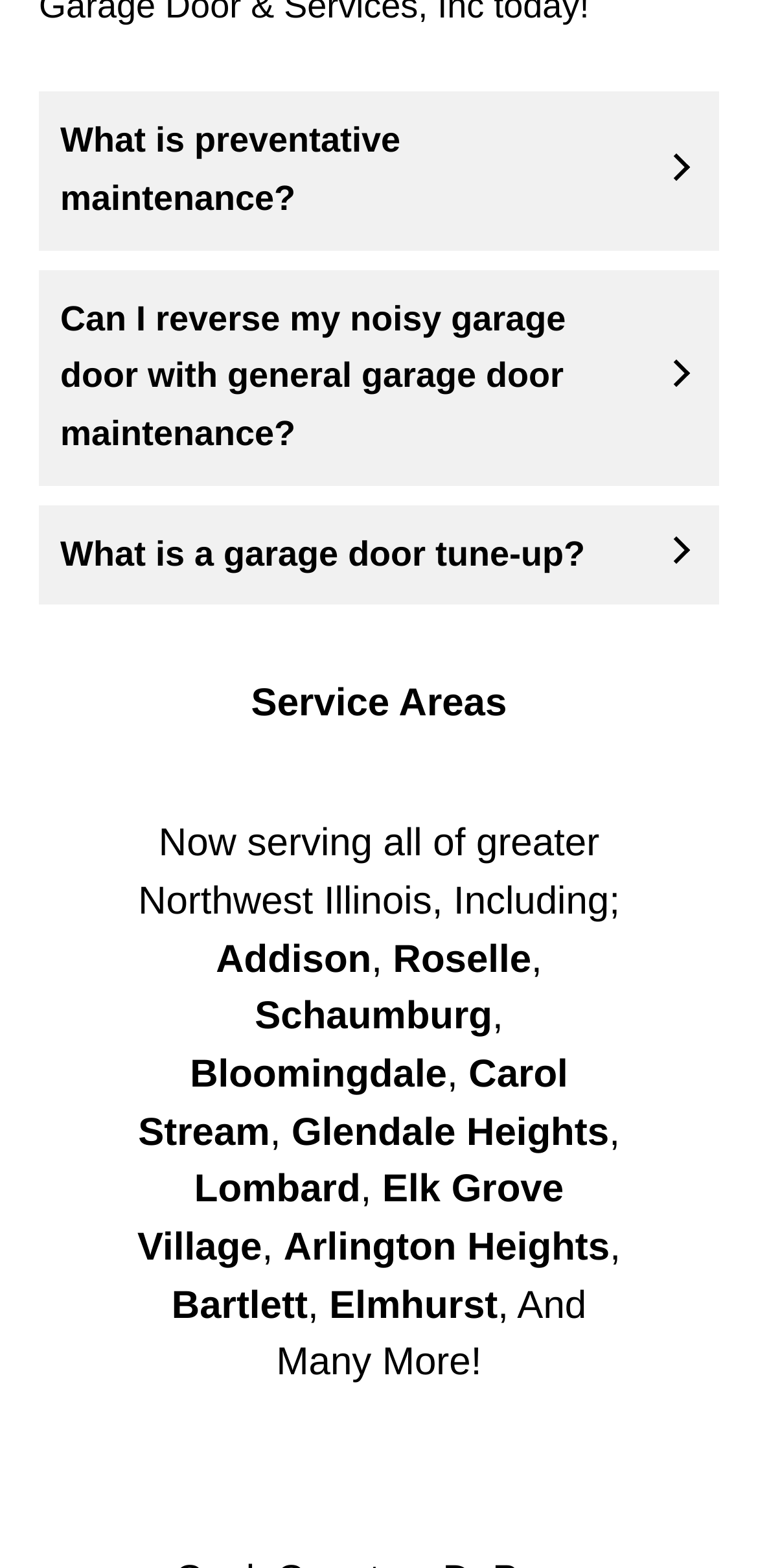Provide the bounding box coordinates of the UI element this sentence describes: "What is preventative maintenance?".

[0.054, 0.06, 0.946, 0.158]